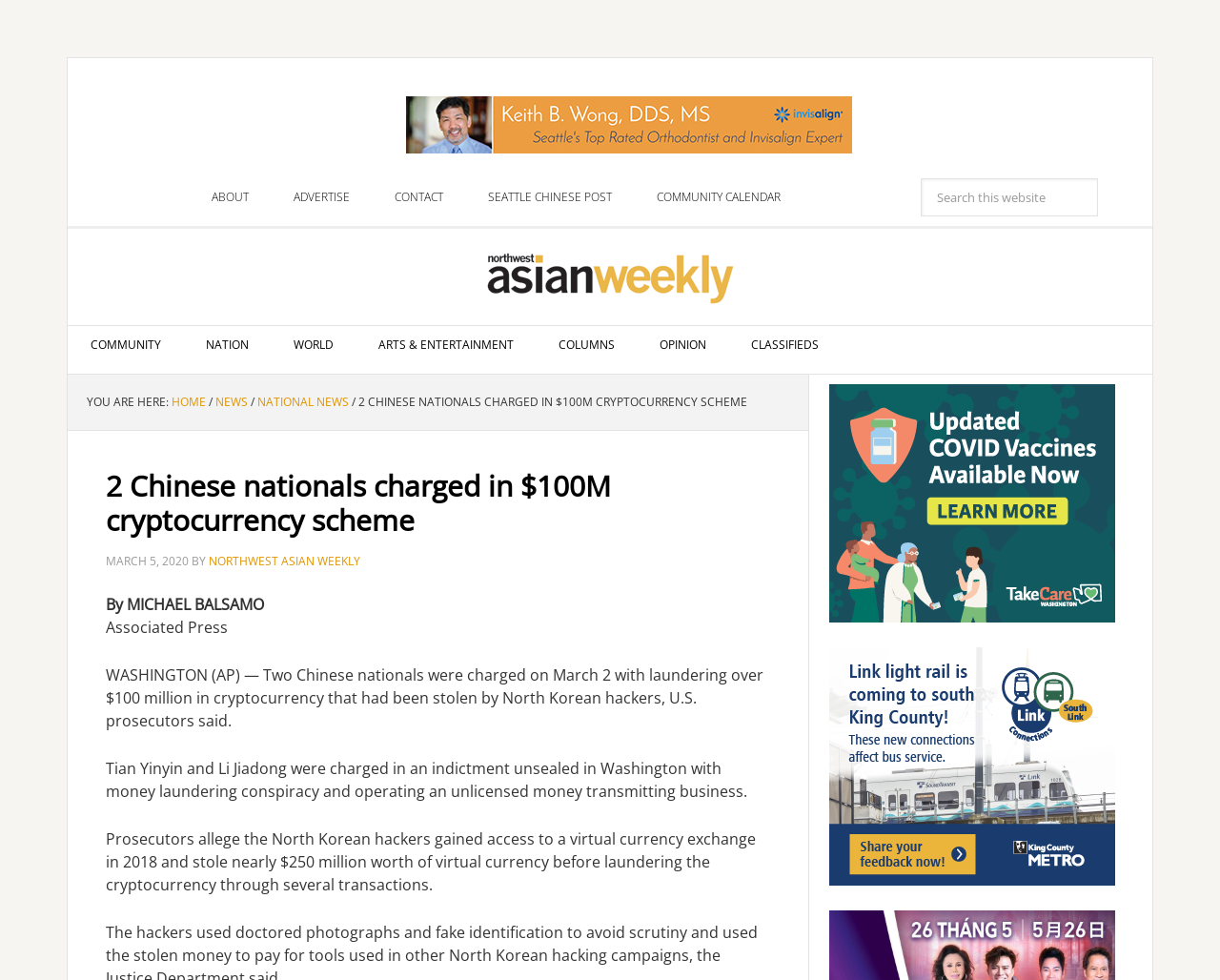Extract the bounding box coordinates for the described element: "California’s Privacy Policy". The coordinates should be represented as four float numbers between 0 and 1: [left, top, right, bottom].

None